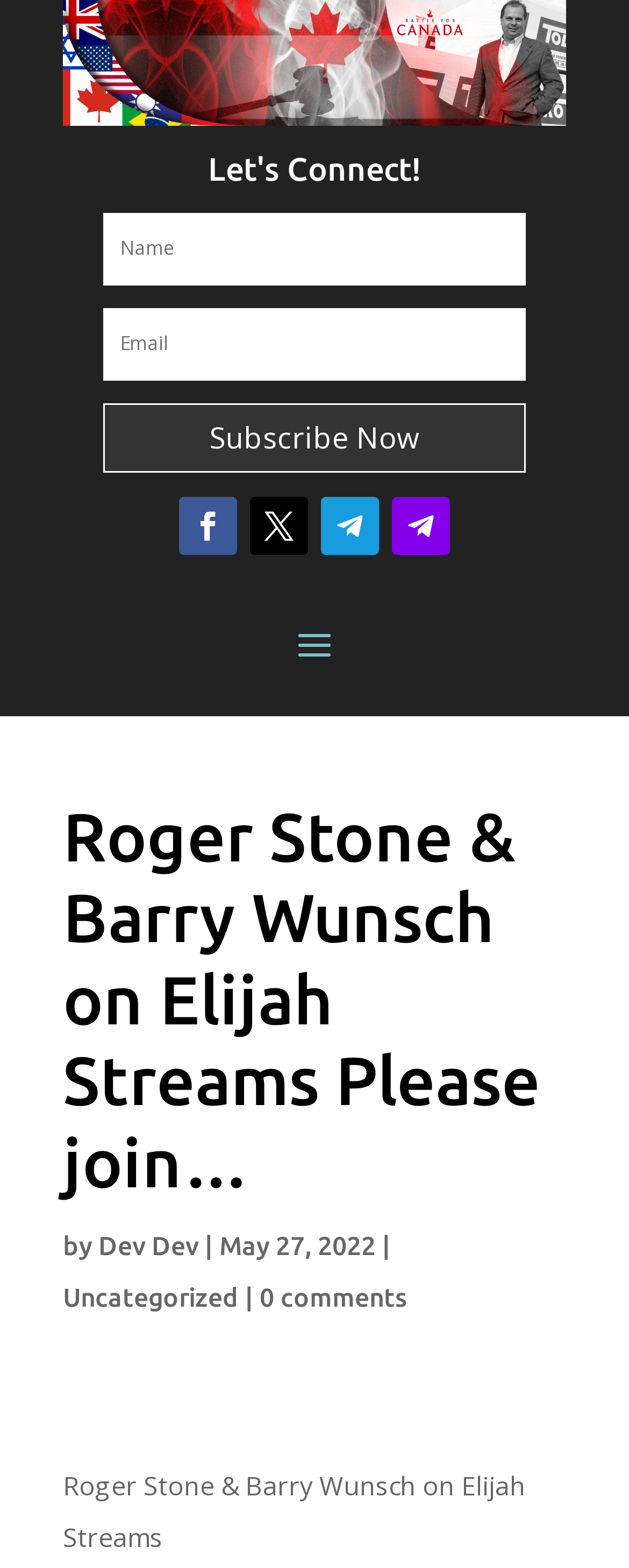Could you please study the image and provide a detailed answer to the question:
What is the date of the post?

The date of the post is mentioned as 'May 27, 2022', which is located below the post title and above the author's name 'Dev Dev'. This suggests that the post was published on this date.